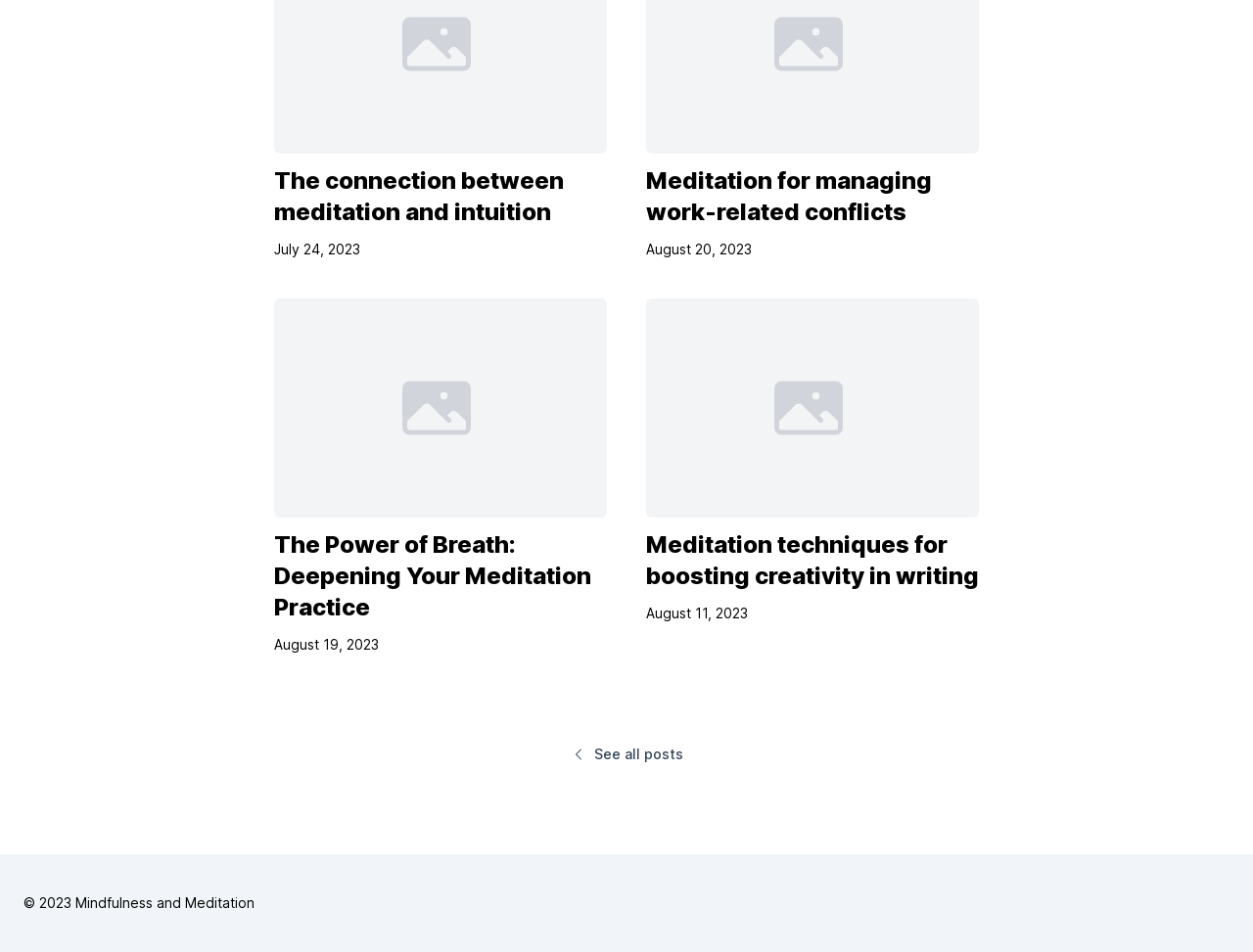Give a one-word or one-phrase response to the question:
What is the title of the first article?

The connection between meditation and intuition